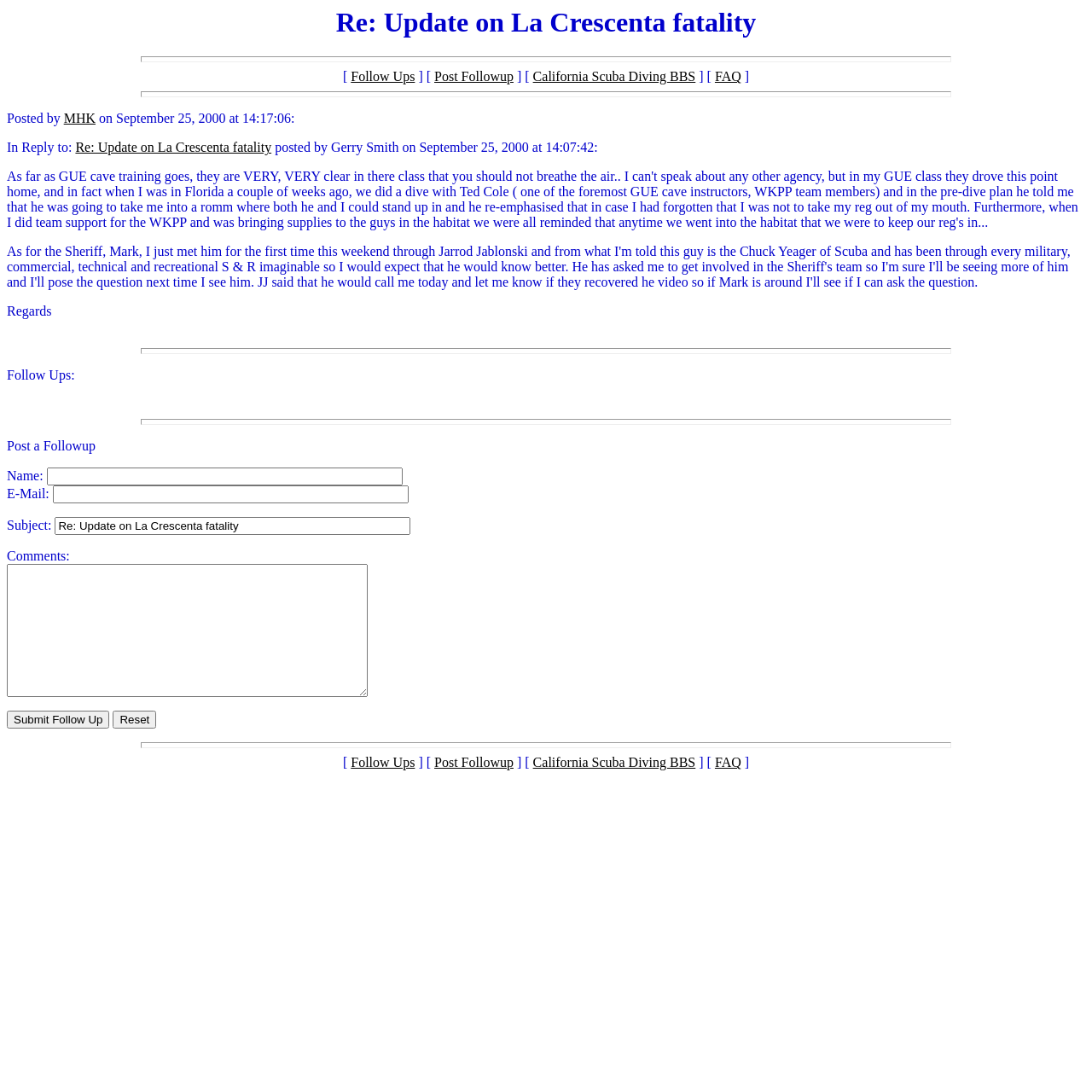Determine the bounding box coordinates for the region that must be clicked to execute the following instruction: "Click on the 'Submit Follow Up' button".

[0.006, 0.651, 0.1, 0.668]